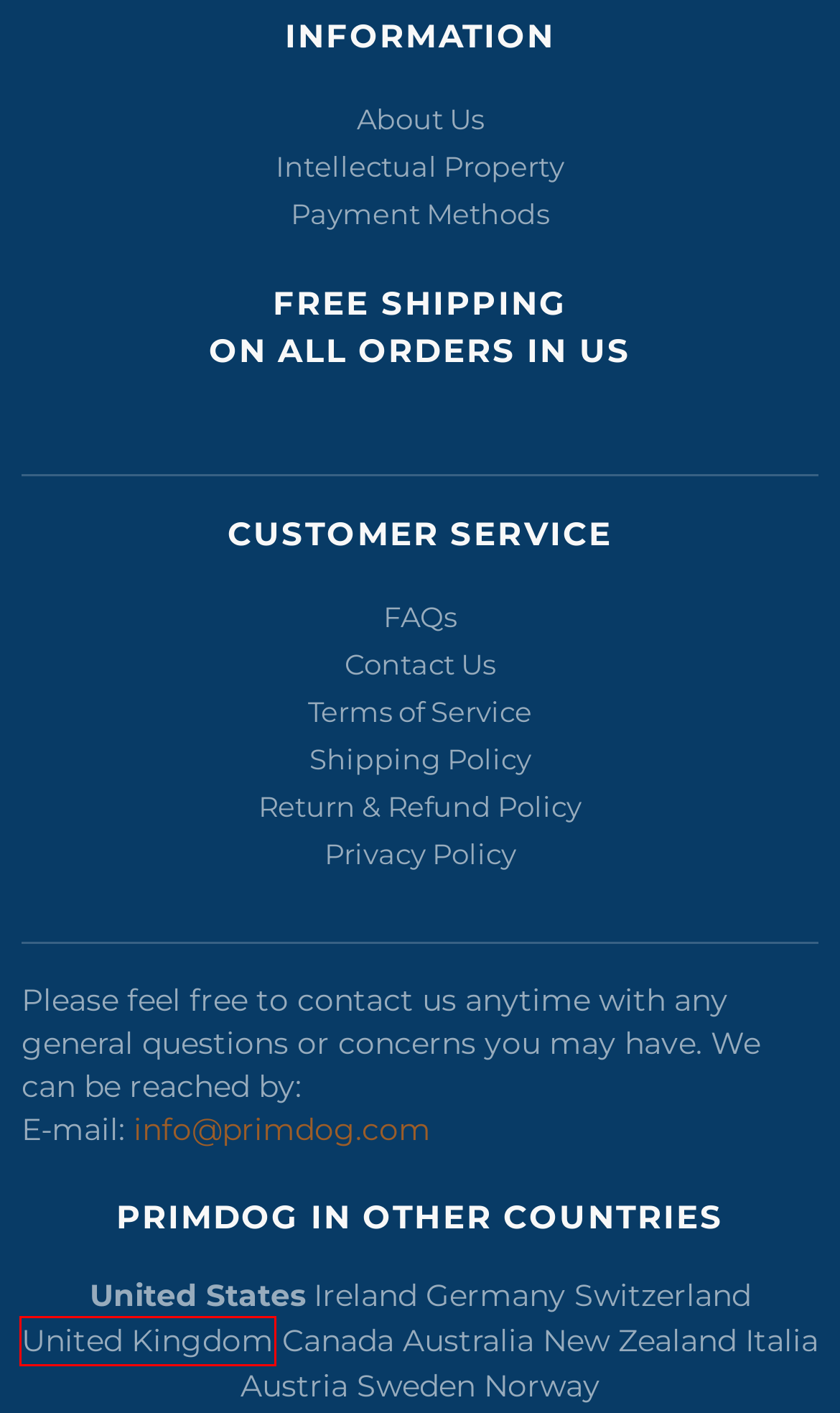You have been given a screenshot of a webpage with a red bounding box around a UI element. Select the most appropriate webpage description for the new webpage that appears after clicking the element within the red bounding box. The choices are:
A. Intellectual Property | PrimDog.com | Show your doggie some love today
B. Dog Carrier Sling Puppy Purse Travel Bag | PrimDog.co.uk | Show your doggie some love today
C. Hundetrage Sling Welpe Handtasche Reisetasche PrimDog.de | Zeigen Sie Ihrem Hund heute etwas Liebe
D. Hundetrage Sling Welpe Handtasche Reisetasche PrimDog.at | Zeigen Sie Ihrem Hund heute etwas Liebe
E. Contact Us | PrimDog.com | Show your doggie some love today
F. Dog Carrier Sling Puppy Purse Travel Bag | PrimDog.com.au | Show your doggie some love today
G. Payment Methods | PrimDog.com | Show your doggie some love today
H. Dog Carrier Sling Puppy Purse Travel Bag | PrimDog.ca | Show your doggie some love today

B